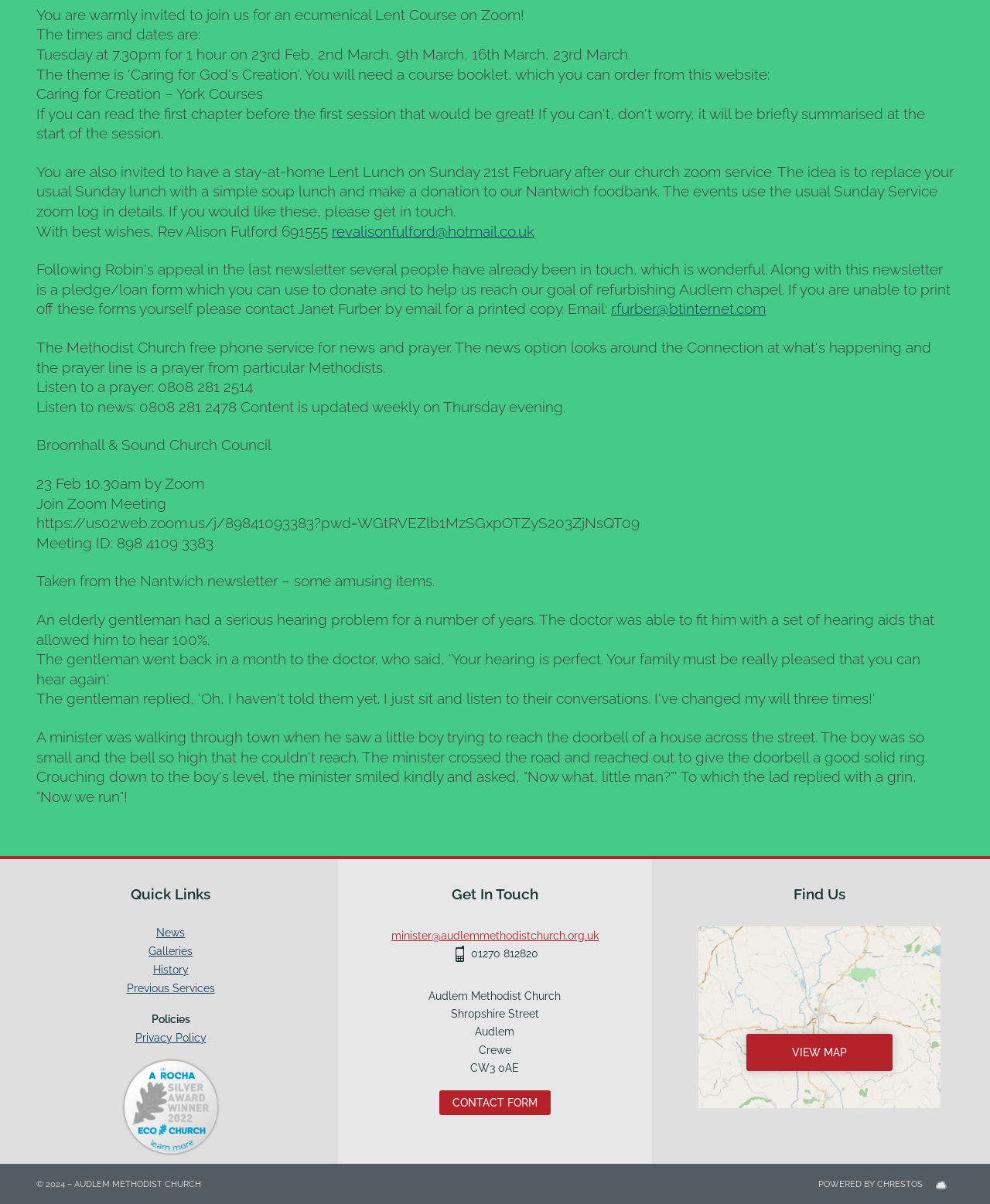Identify the bounding box coordinates of the clickable region required to complete the instruction: "Click the 'Join Zoom Meeting' link". The coordinates should be given as four float numbers within the range of 0 and 1, i.e., [left, top, right, bottom].

[0.037, 0.411, 0.168, 0.425]